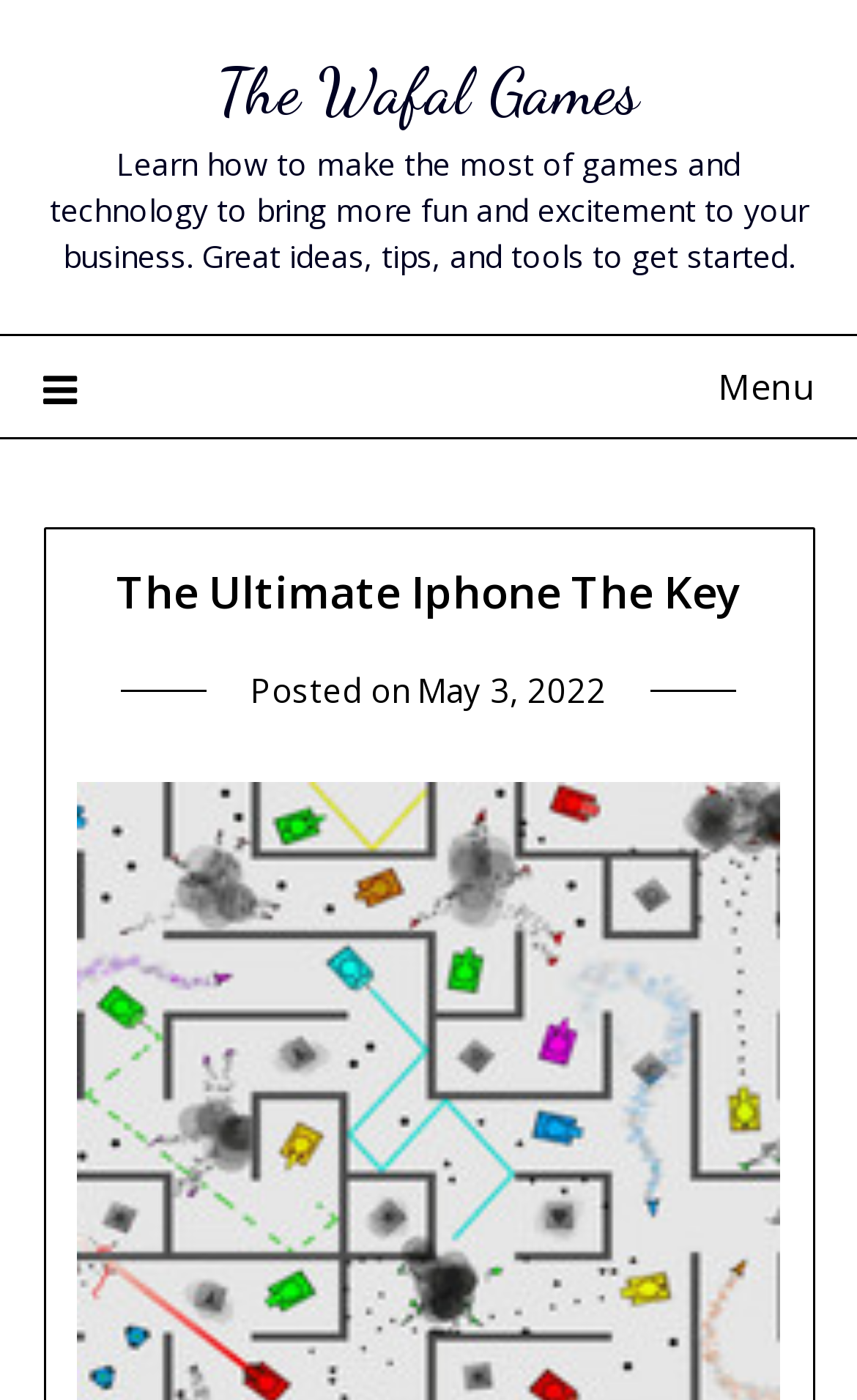Your task is to extract the text of the main heading from the webpage.

The Ultimate Iphone The Key